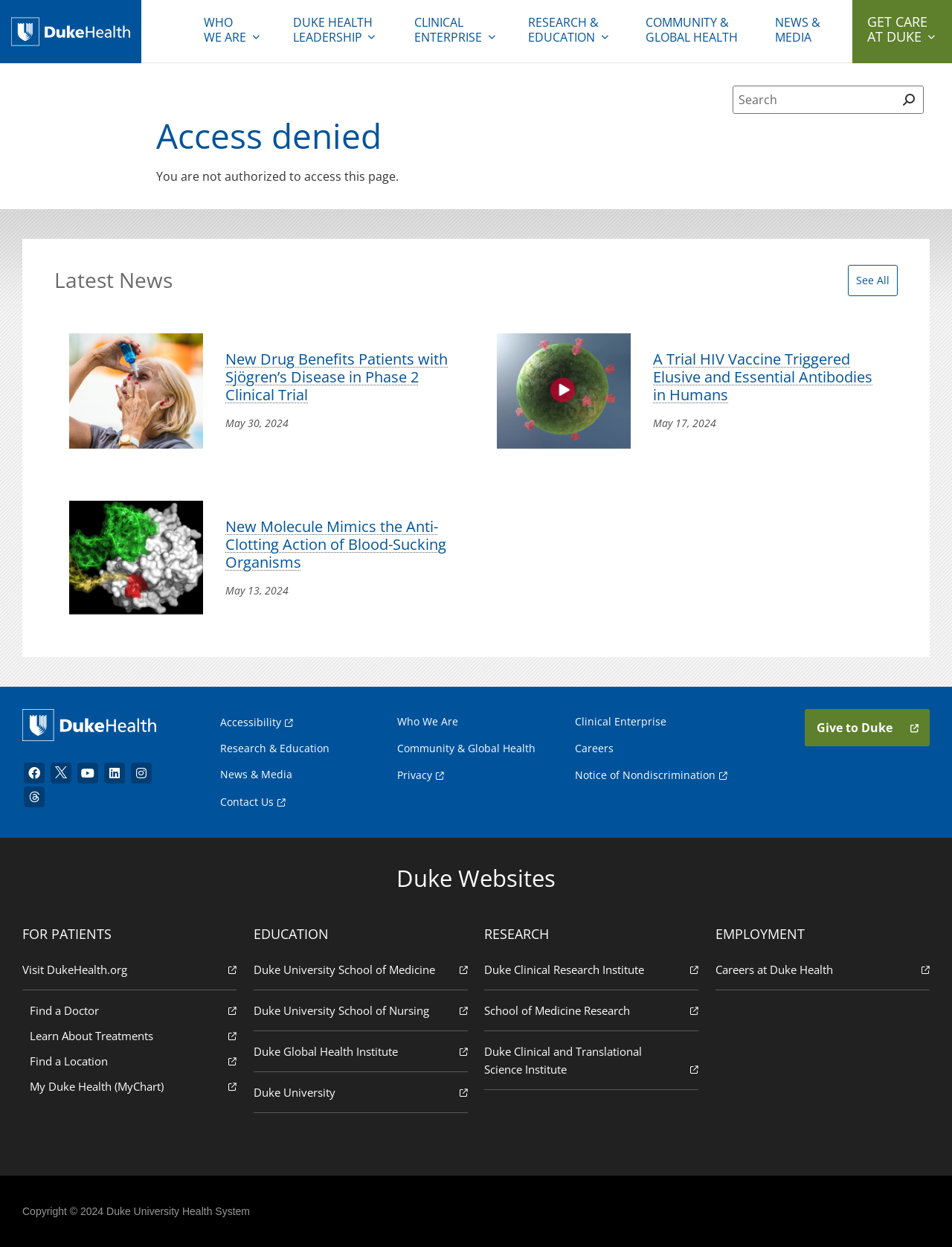What is the name of the organization?
Answer the question with a single word or phrase, referring to the image.

Duke Health